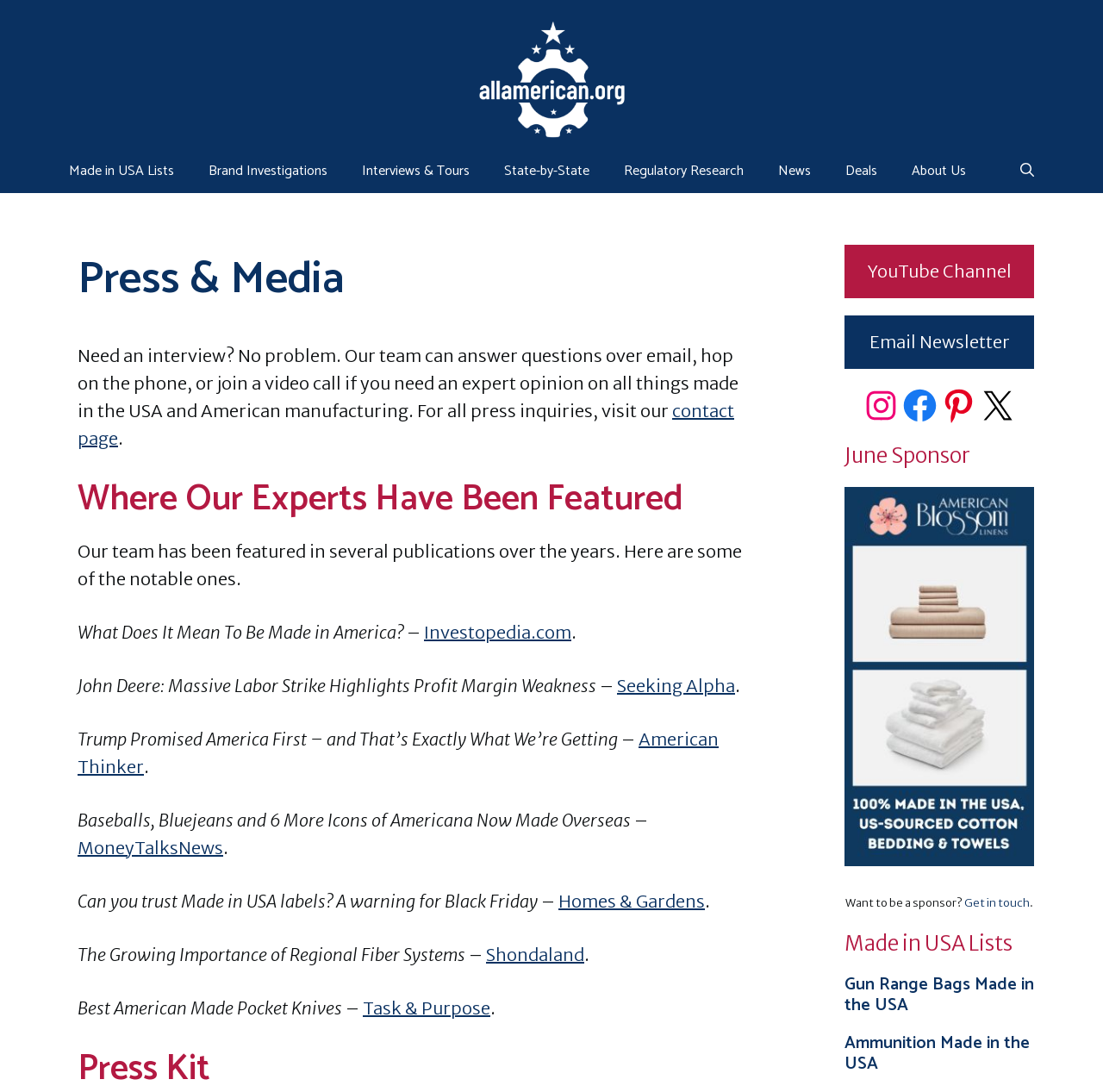Locate the bounding box coordinates of the area that needs to be clicked to fulfill the following instruction: "Get in touch to be a sponsor". The coordinates should be in the format of four float numbers between 0 and 1, namely [left, top, right, bottom].

[0.874, 0.82, 0.934, 0.833]